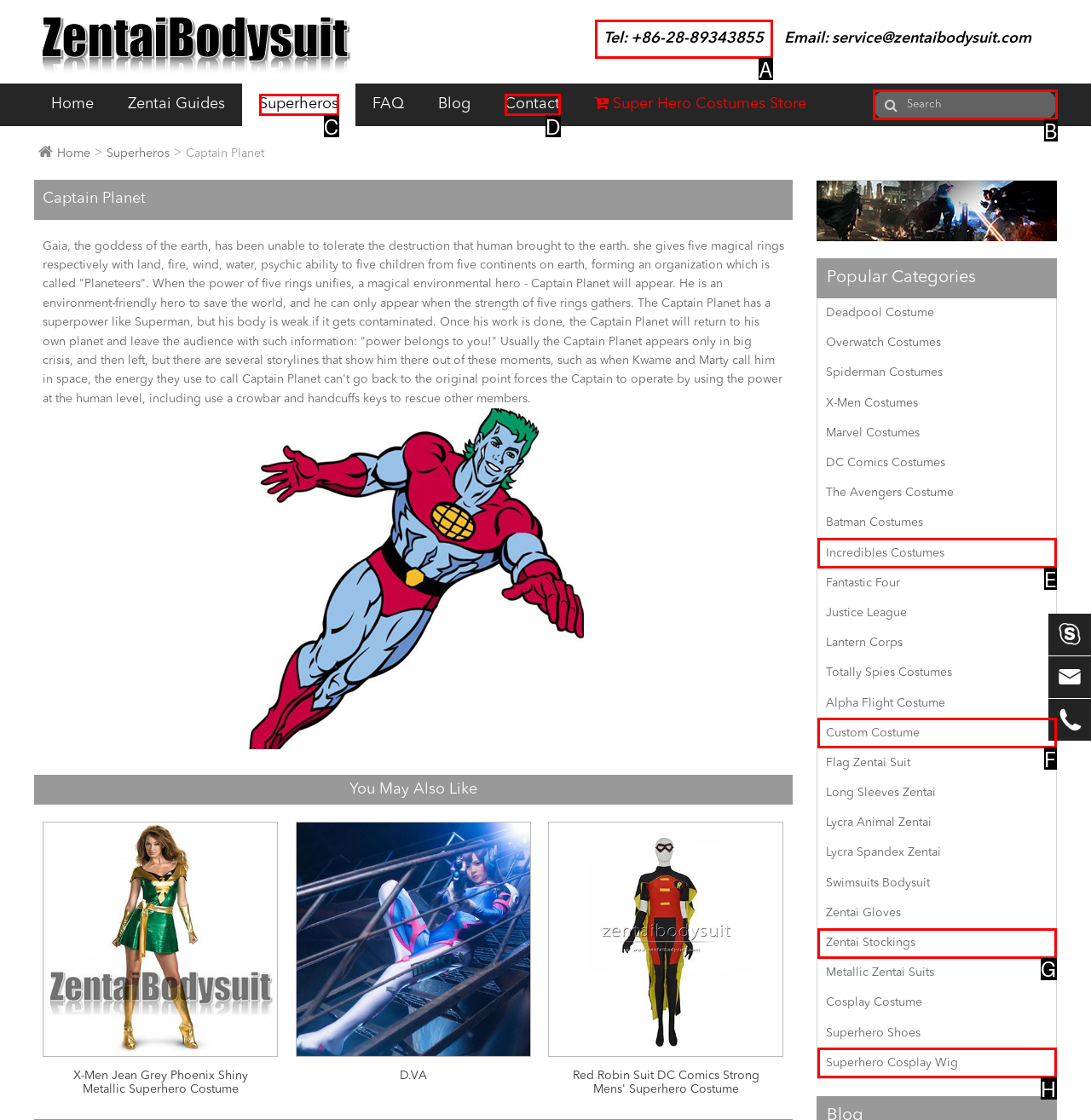Choose the letter of the option that needs to be clicked to perform the task: Search for superhero costumes. Answer with the letter.

B